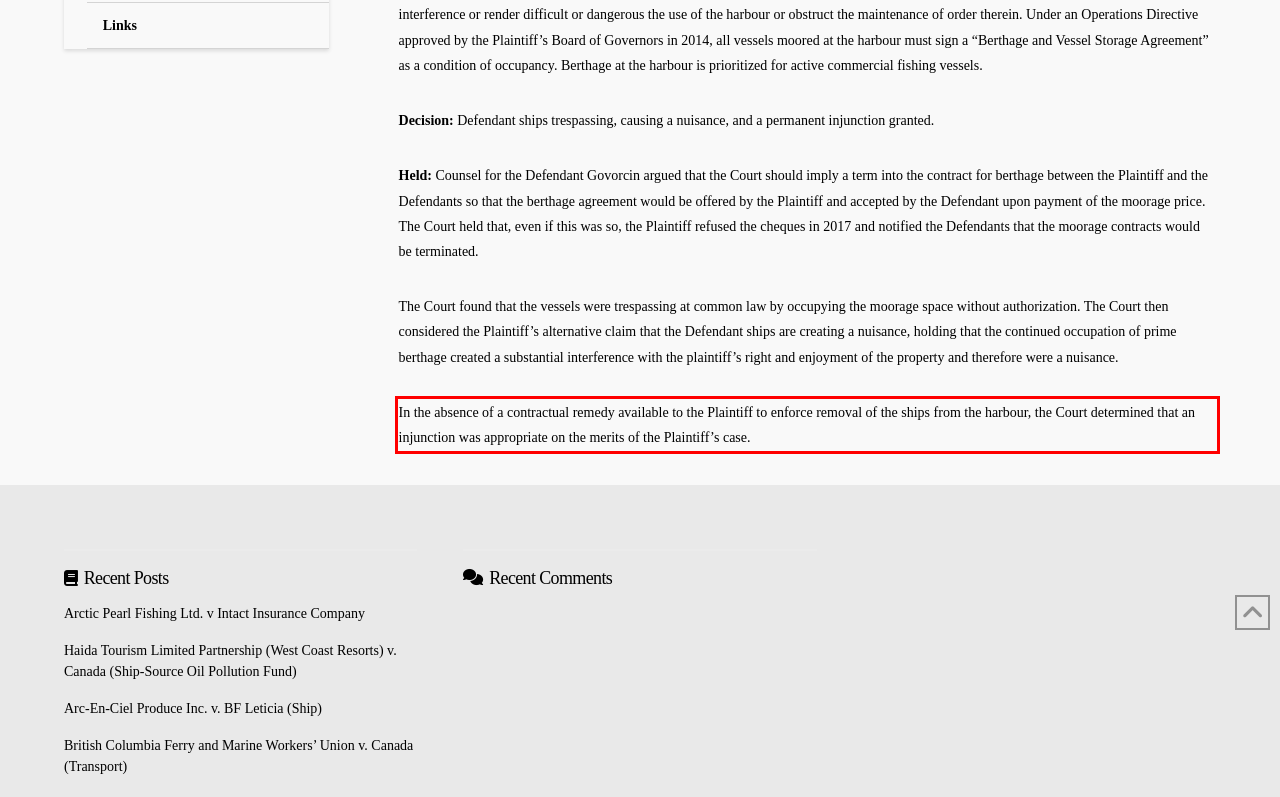Within the screenshot of a webpage, identify the red bounding box and perform OCR to capture the text content it contains.

In the absence of a contractual remedy available to the Plaintiff to enforce removal of the ships from the harbour, the Court determined that an injunction was appropriate on the merits of the Plaintiff’s case.